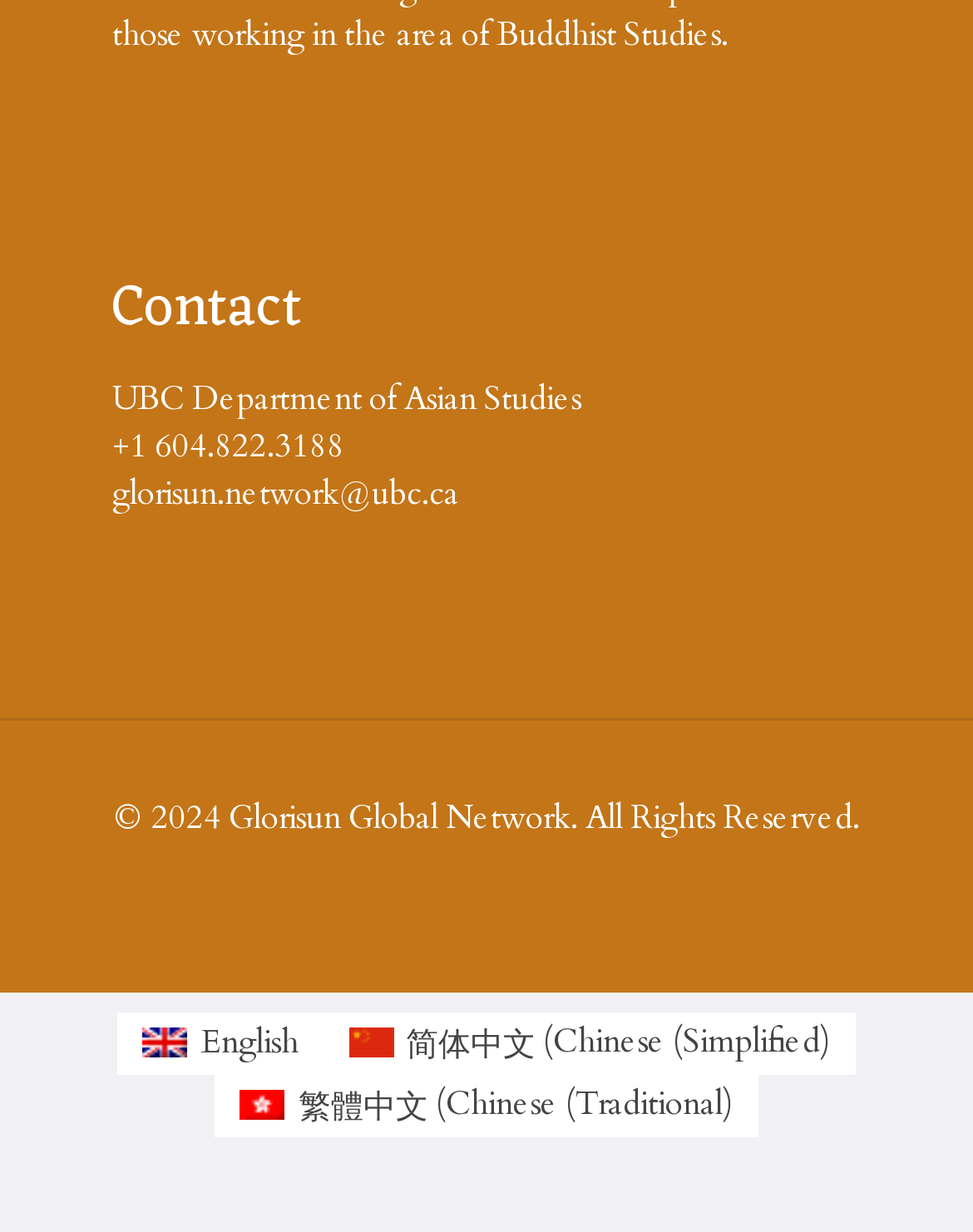Predict the bounding box of the UI element based on the description: "glorisun.network@ubc.ca". The coordinates should be four float numbers between 0 and 1, formatted as [left, top, right, bottom].

[0.115, 0.383, 0.472, 0.42]